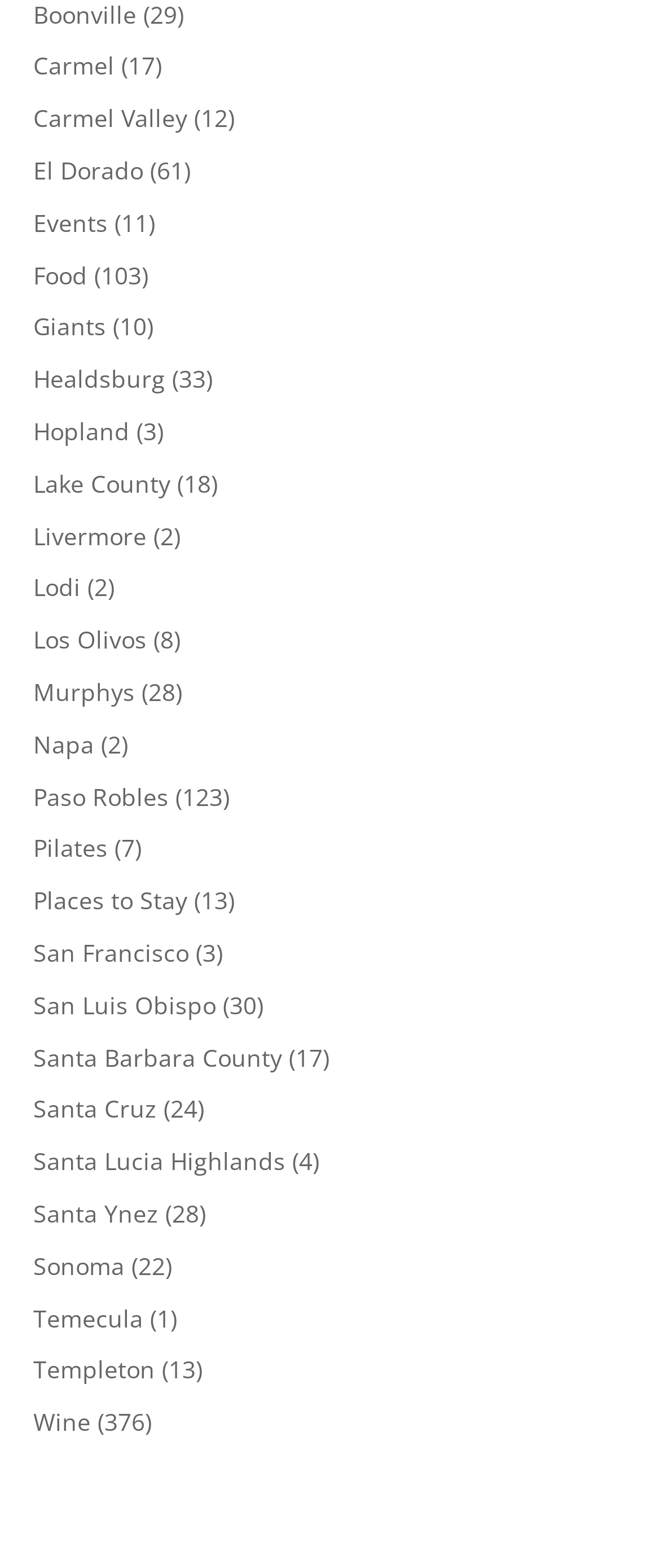How many links are on this webpage?
Look at the image and respond with a one-word or short phrase answer.

34